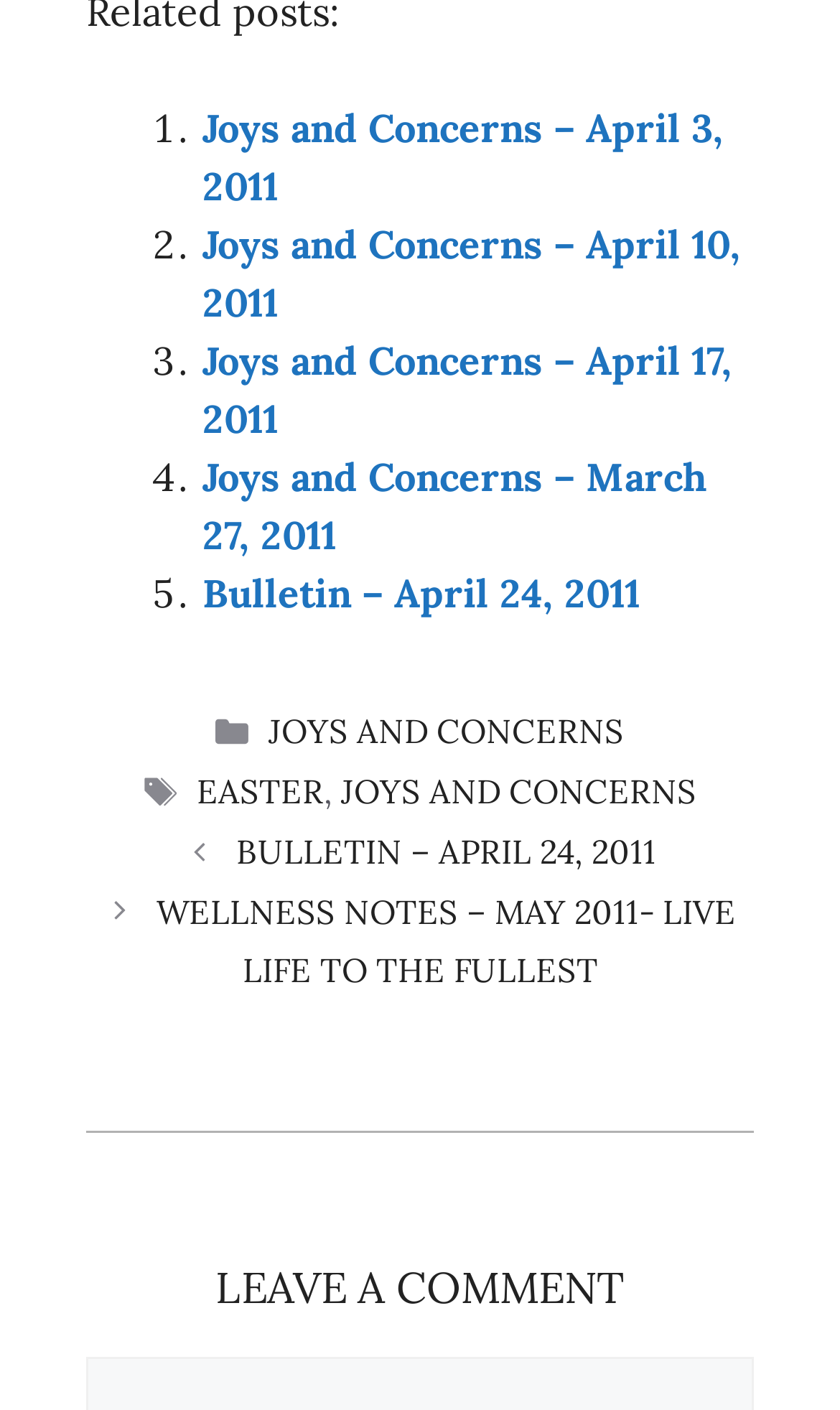Locate the bounding box coordinates of the area that needs to be clicked to fulfill the following instruction: "Read 'LEAVE A COMMENT'". The coordinates should be in the format of four float numbers between 0 and 1, namely [left, top, right, bottom].

[0.103, 0.894, 0.897, 0.931]